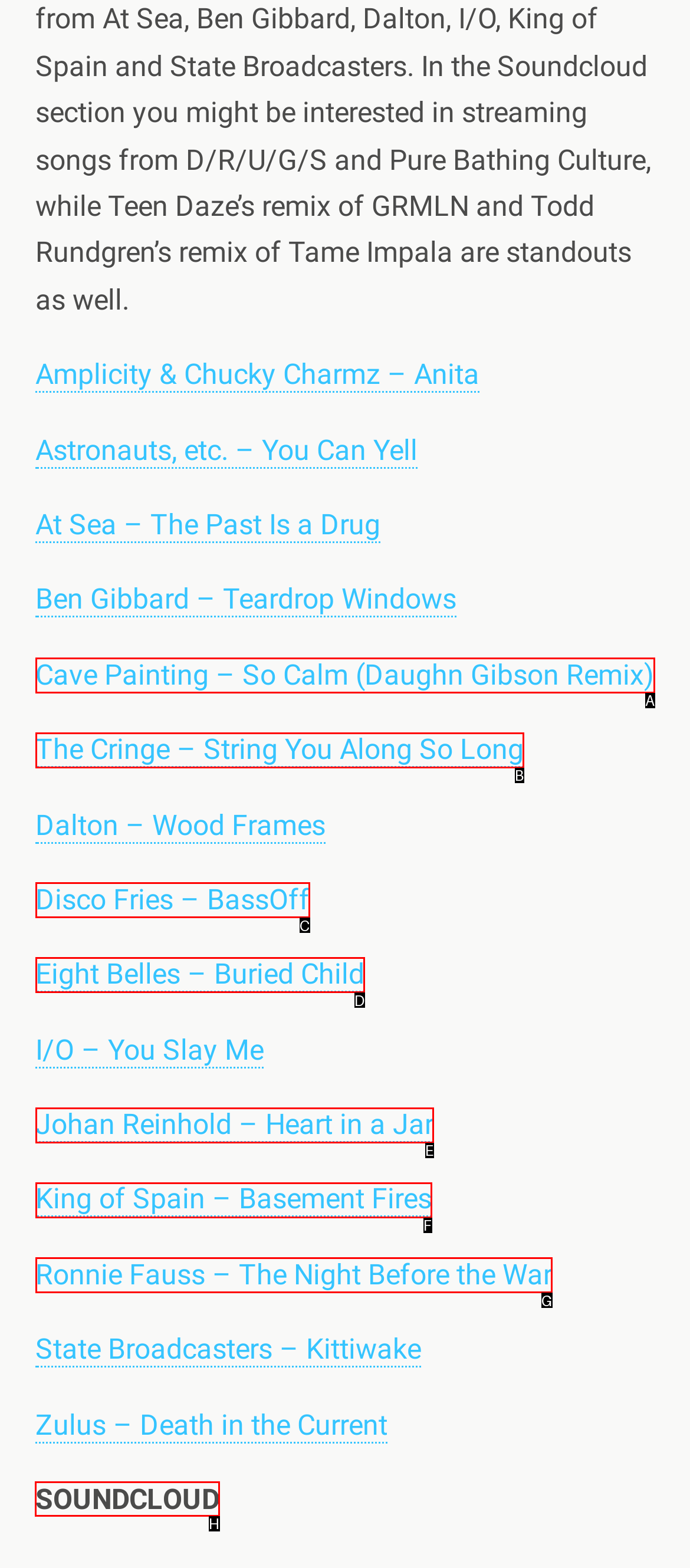Indicate the letter of the UI element that should be clicked to accomplish the task: visit SoundCloud homepage. Answer with the letter only.

H